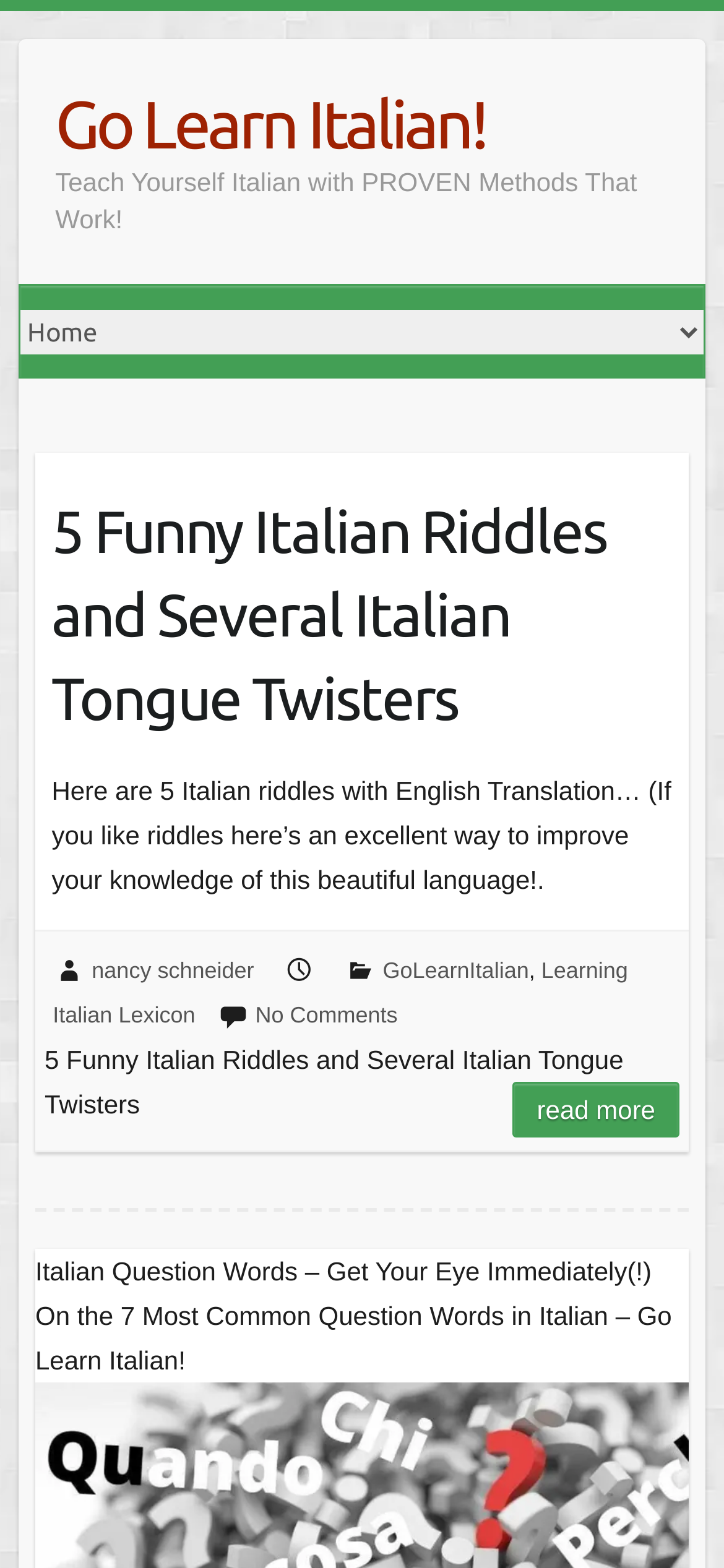Describe the webpage in detail, including text, images, and layout.

The webpage is about learning Italian language and culture. At the top, there is a heading "Go Learn Italian!" followed by a subheading "Teach Yourself Italian with PROVEN Methods That Work!". Below this, there is a combobox on the left side of the page.

The main content of the page is an article section, which takes up most of the page. It starts with a header "5 Funny Italian Riddles and Several Italian Tongue Twisters" followed by a brief introduction to Italian riddles and their benefits for language learning. There are links to the author "nancy schneider" and "GoLearnItalian" on the left side, and a link to "Learning Italian Lexicon" on the right side.

Below this introduction, there is a section with the title "5 Funny Italian Riddles and Several Italian Tongue Twisters" again, followed by a "read more" link. Further down, there is another section with a title "Italian Question Words – Get Your Eye Immediately(!) On the 7 Most Common Question Words in Italian – Go Learn Italian!".

There are a total of 5 links on the page, including the "Go Learn Italian!" link at the top, and 7 static text elements, including headings, introductions, and titles. The page has a clear structure, with headings and links guiding the user through the content.